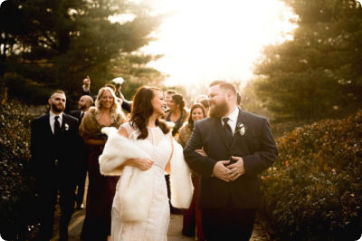Describe the scene in the image with detailed observations.

In this heartwarming image captured during the wedding of Katie and Kirk, the couple strolls hand in hand down a picturesque path, illuminated by the soft glow of sunlight filtering through the trees. The bride, adorned in a stunning white gown and a luxurious white fur wrap, shares a joyful moment with her partner, who looks dapper in a classic black suit. Surrounding them is a cheerful group of friends and family, all dressed elegantly, with smiles radiating happiness and excitement for the couple. The scene embodies the essence of love and celebration against a backdrop of nature, highlighting the intimate atmosphere of their special day. This photograph is part of a collection documenting the enchanting moments from their wedding at Saint Jude Catholic Church and Goeglein’s Homestead in Fort Wayne, Indiana, reflecting both the beauty of the event and the warmth of the relationships shared.